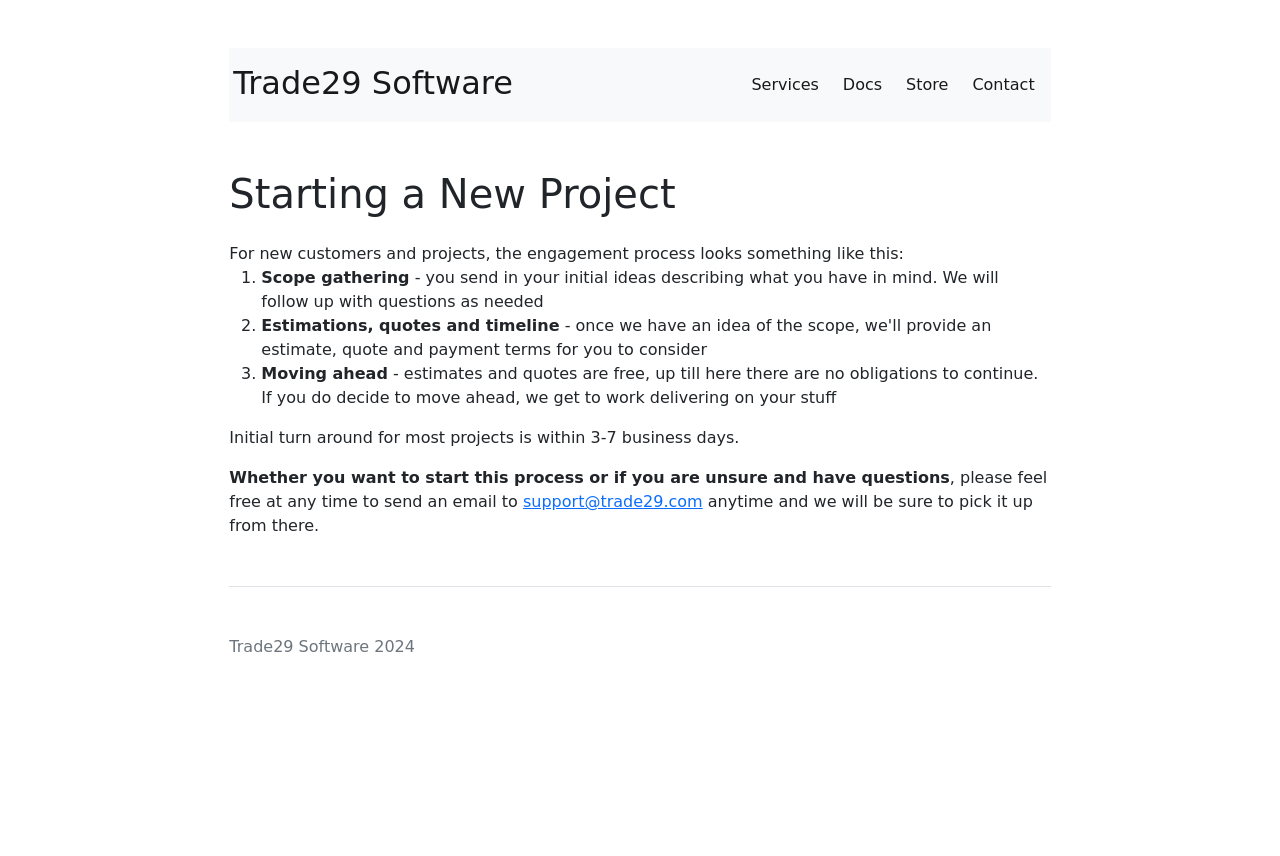Kindly respond to the following question with a single word or a brief phrase: 
What is the process of starting a new project?

Scope gathering, estimations, and moving ahead